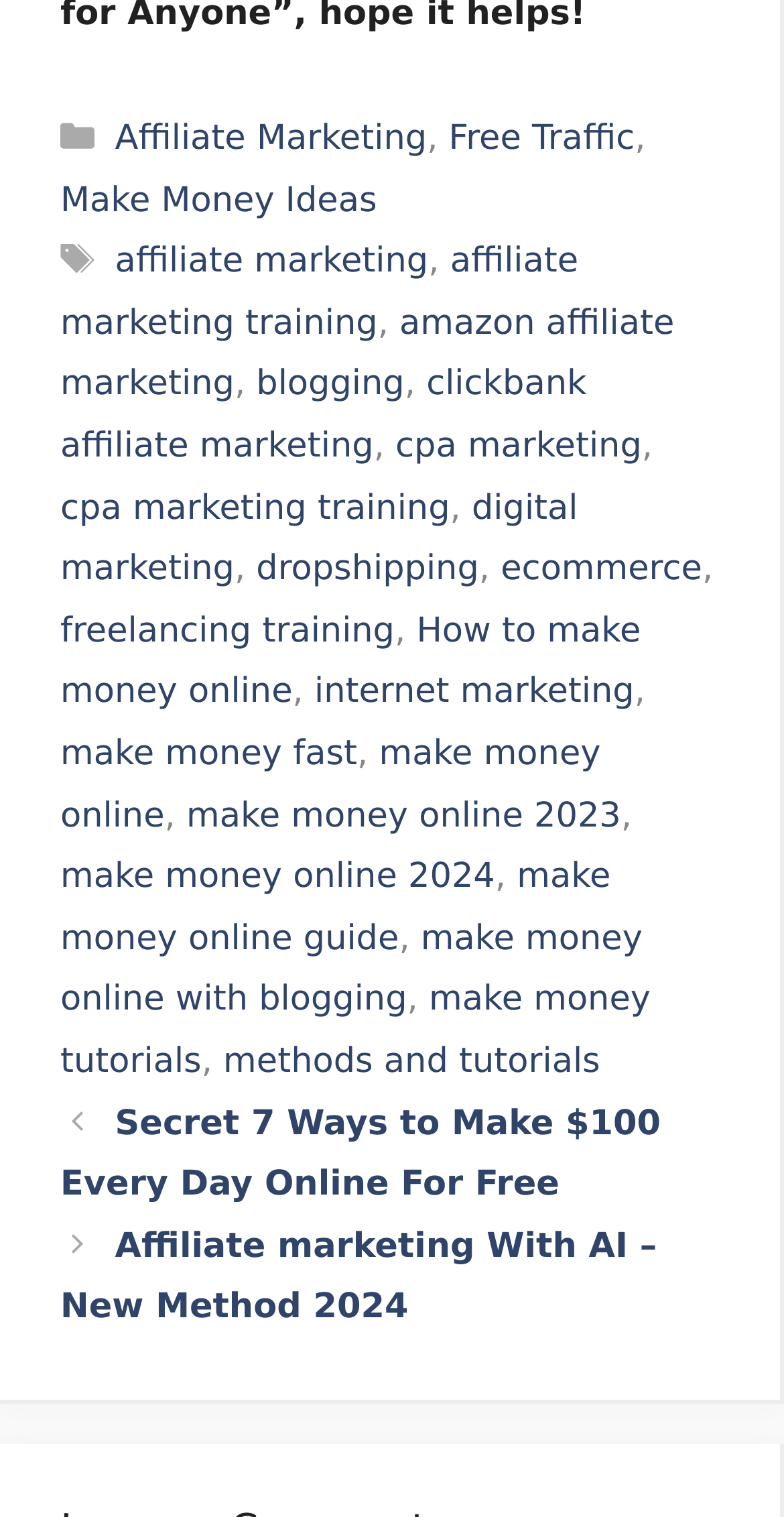Find the bounding box coordinates of the clickable element required to execute the following instruction: "Explore digital marketing". Provide the coordinates as four float numbers between 0 and 1, i.e., [left, top, right, bottom].

[0.077, 0.322, 0.737, 0.389]